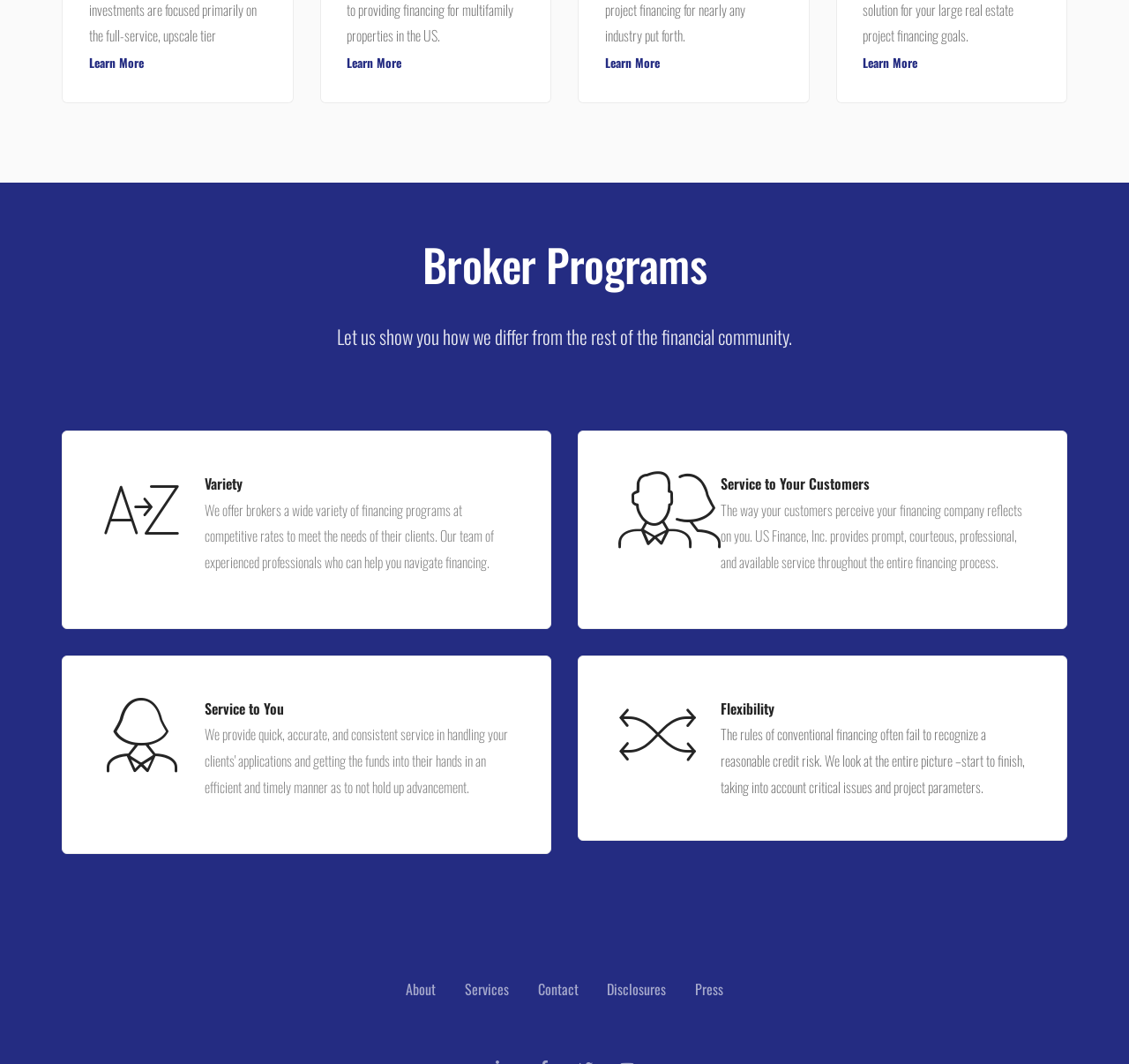What is the purpose of US Finance, Inc.?
Look at the image and answer the question using a single word or phrase.

Financing